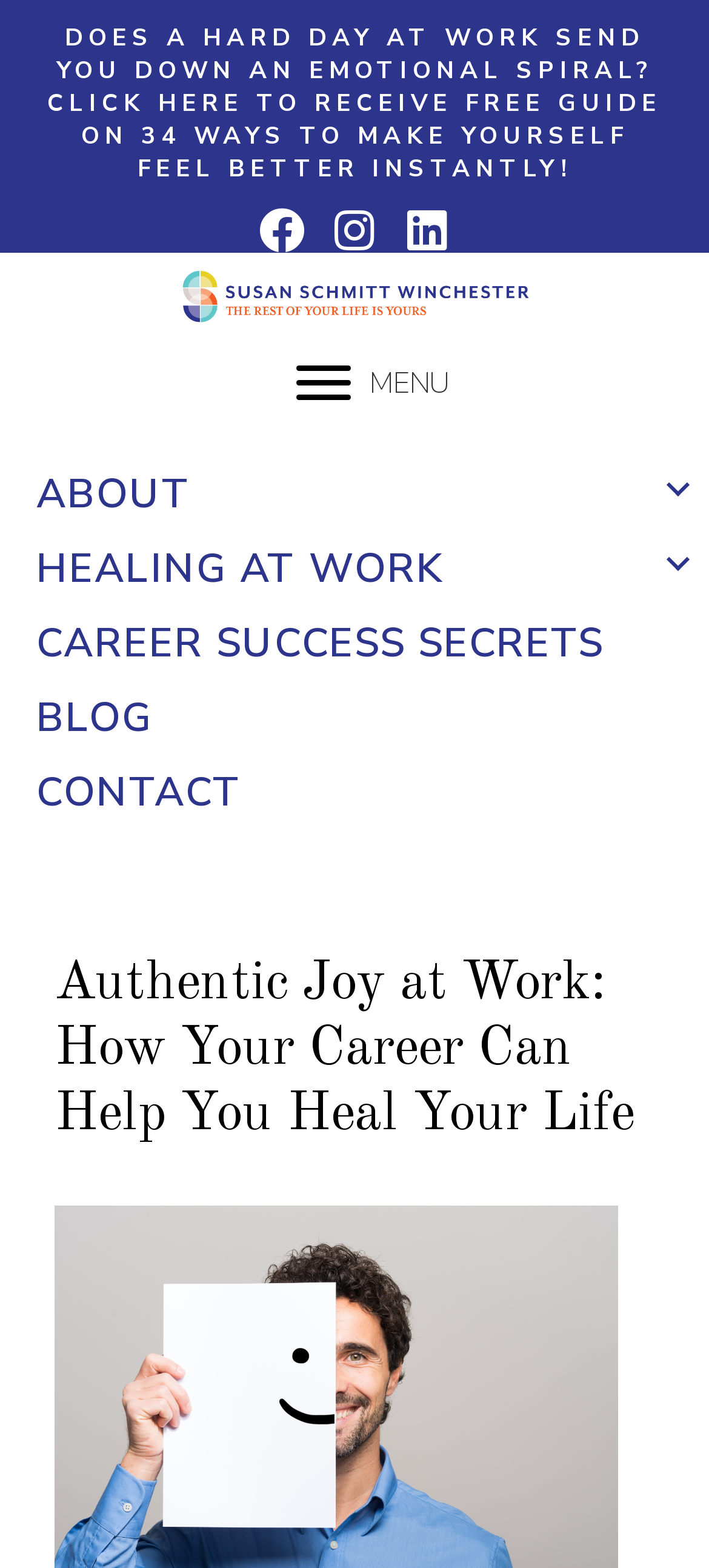Can you give a detailed response to the following question using the information from the image? What is the logo image description?

I looked at the image element and found the description 'Susan Schmitt Winchester logo with tagline, the rest of your life is yours'.